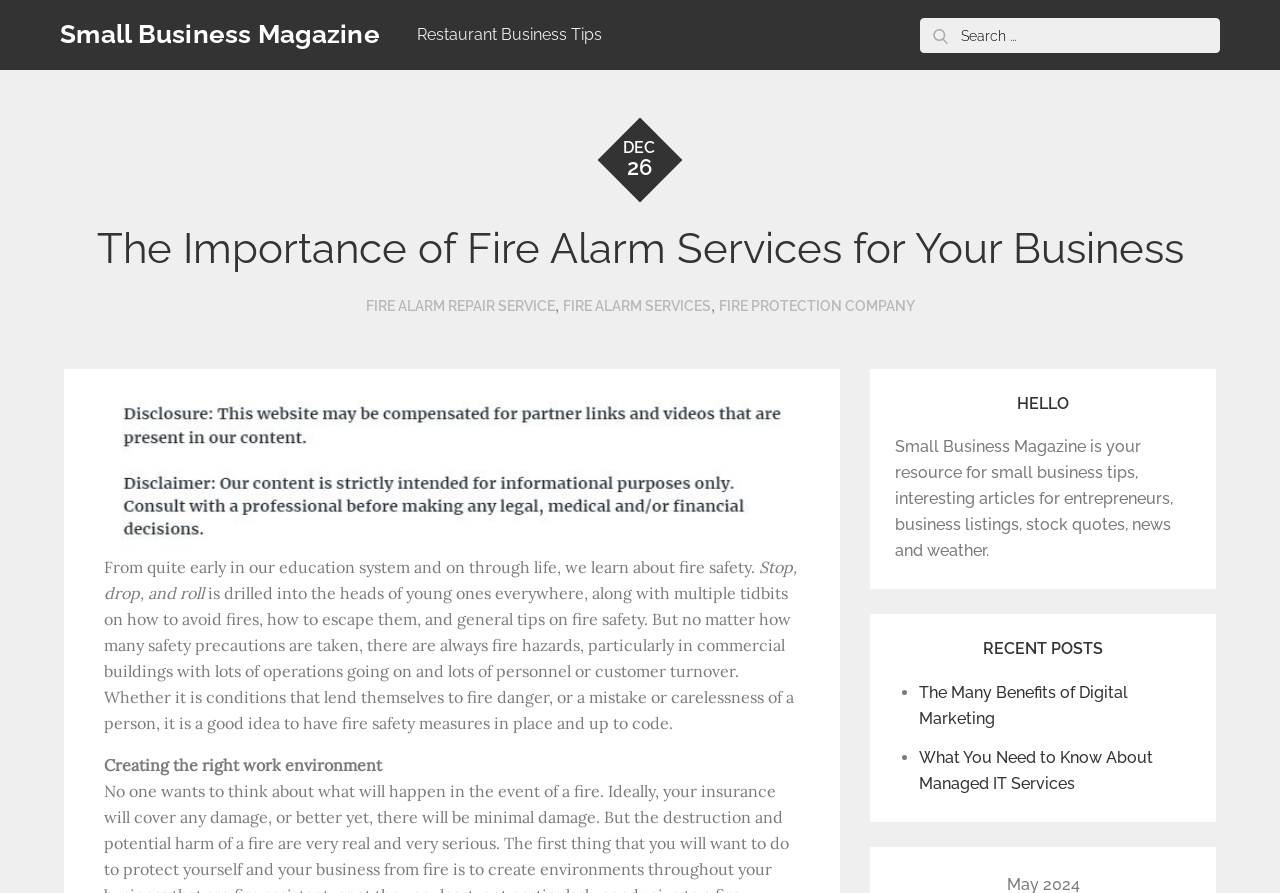Identify the bounding box of the UI component described as: "Fire protection company".

[0.561, 0.333, 0.714, 0.351]